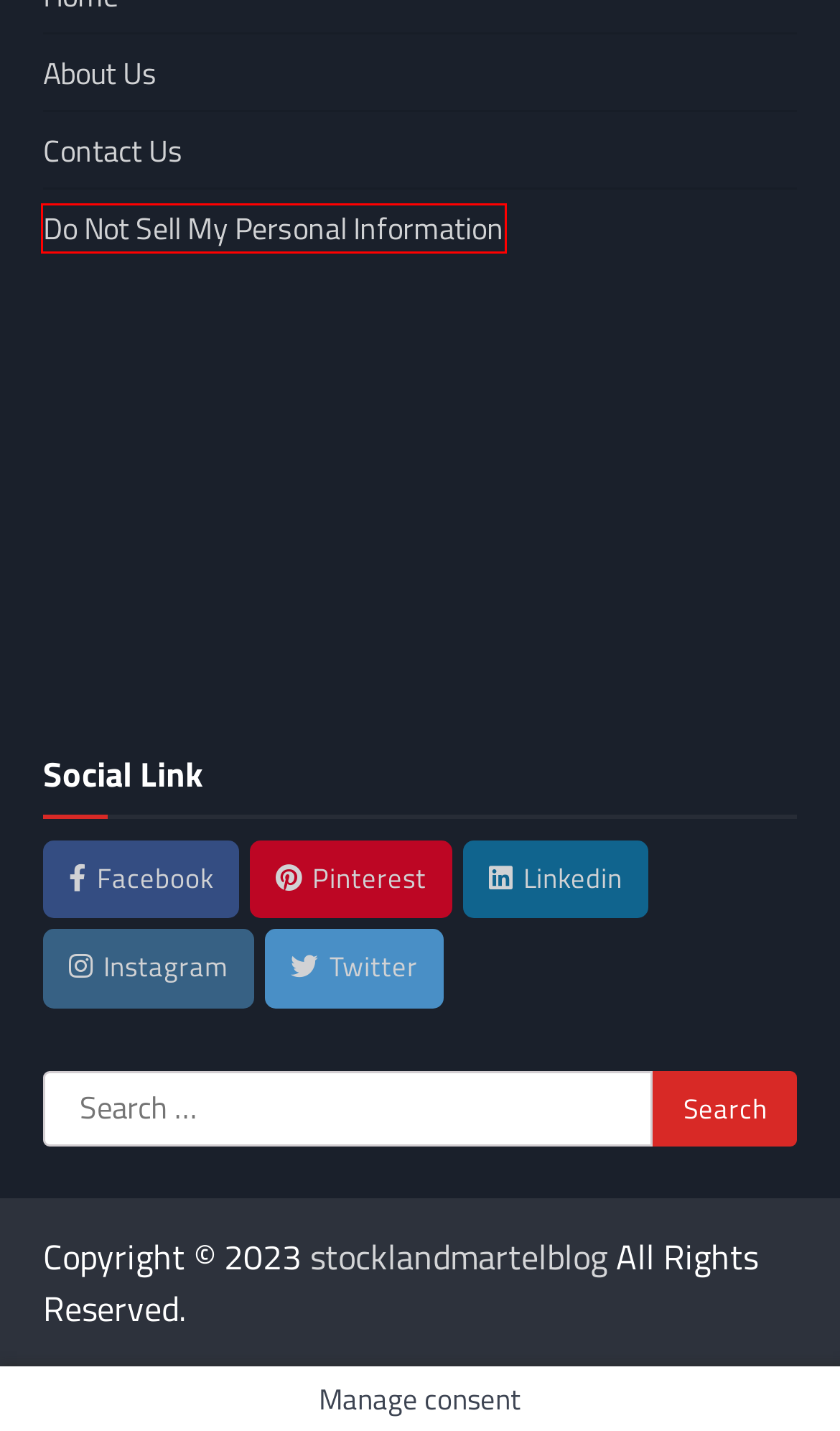Given a screenshot of a webpage with a red bounding box, please pick the webpage description that best fits the new webpage after clicking the element inside the bounding box. Here are the candidates:
A. Comfortable Trousers That Will Elevate Your Winter Wardrobe
B. [Trend Video] น้องอัน ชาลิสา5นาที
C. Do Not Sell My Personal Information – Read Details Here
D. Get Authentic News Updates & Unbiased Reviews- Stocklandmartelblog
E. All About the Clothes Branding Ideas: Complete Read It!
F. Contact Us - stocklandmartelblog - Latest News & Online Reviews
G. [Trend Video] Latest Full Phuong My Clip
H. Shopping Tips - stocklandmartelblog - Latest News & Online Reviews

C